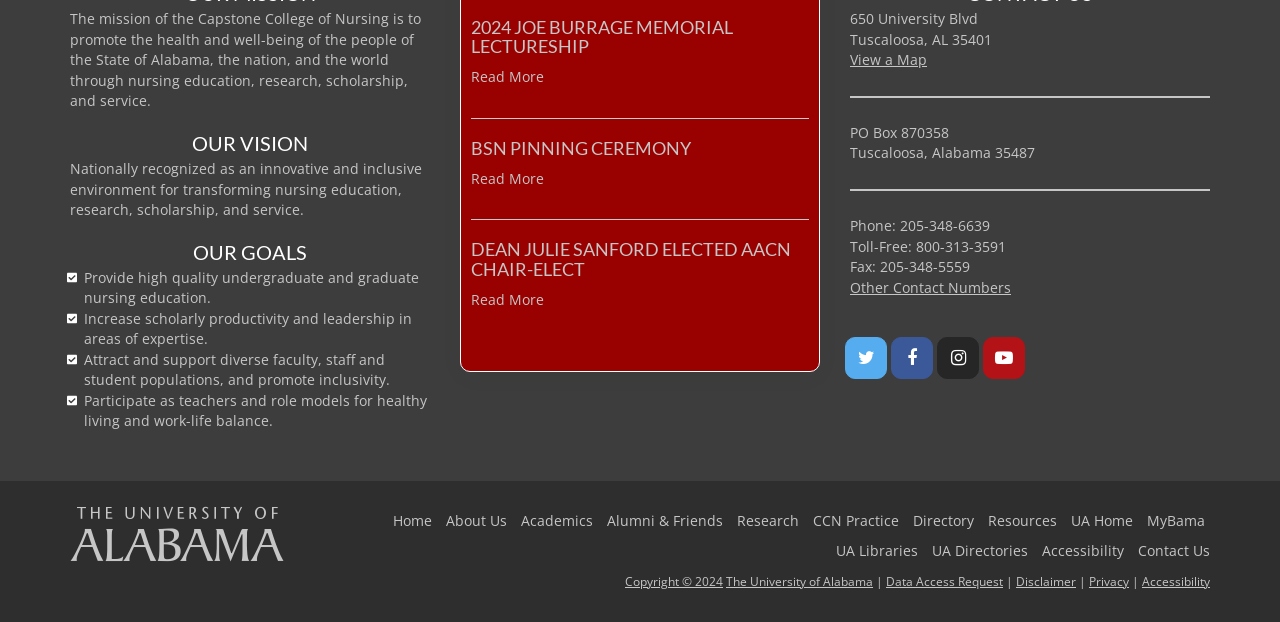What is the address of the Capstone College of Nursing?
Please respond to the question with a detailed and thorough explanation.

The address of the Capstone College of Nursing is 650 University Blvd, Tuscaloosa, AL 35401, as indicated by the StaticText elements with IDs 104 and 106.